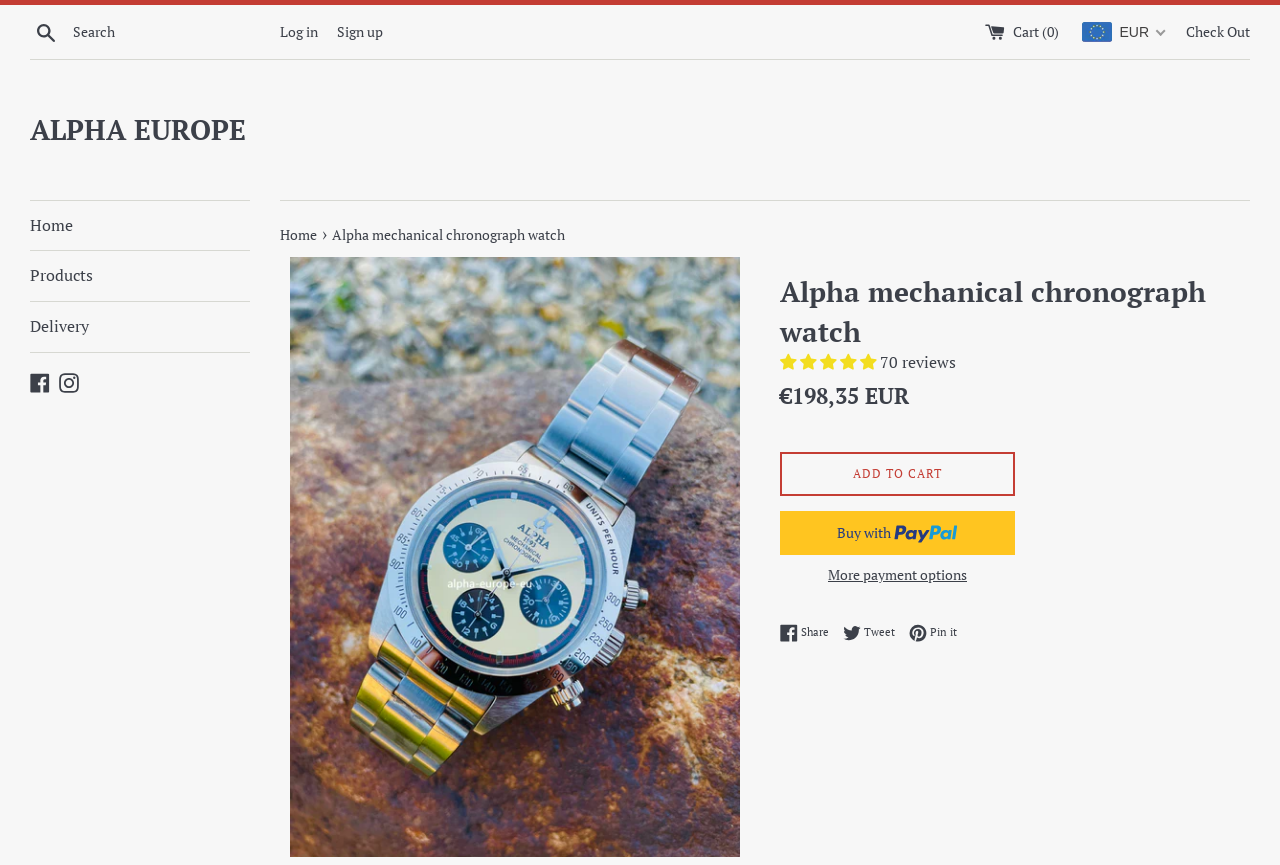Look at the image and answer the question in detail:
What is the currency of the regular price?

I found the regular price information on the webpage, which is '€198,35 EUR'. From this, I can see that the currency is EUR.